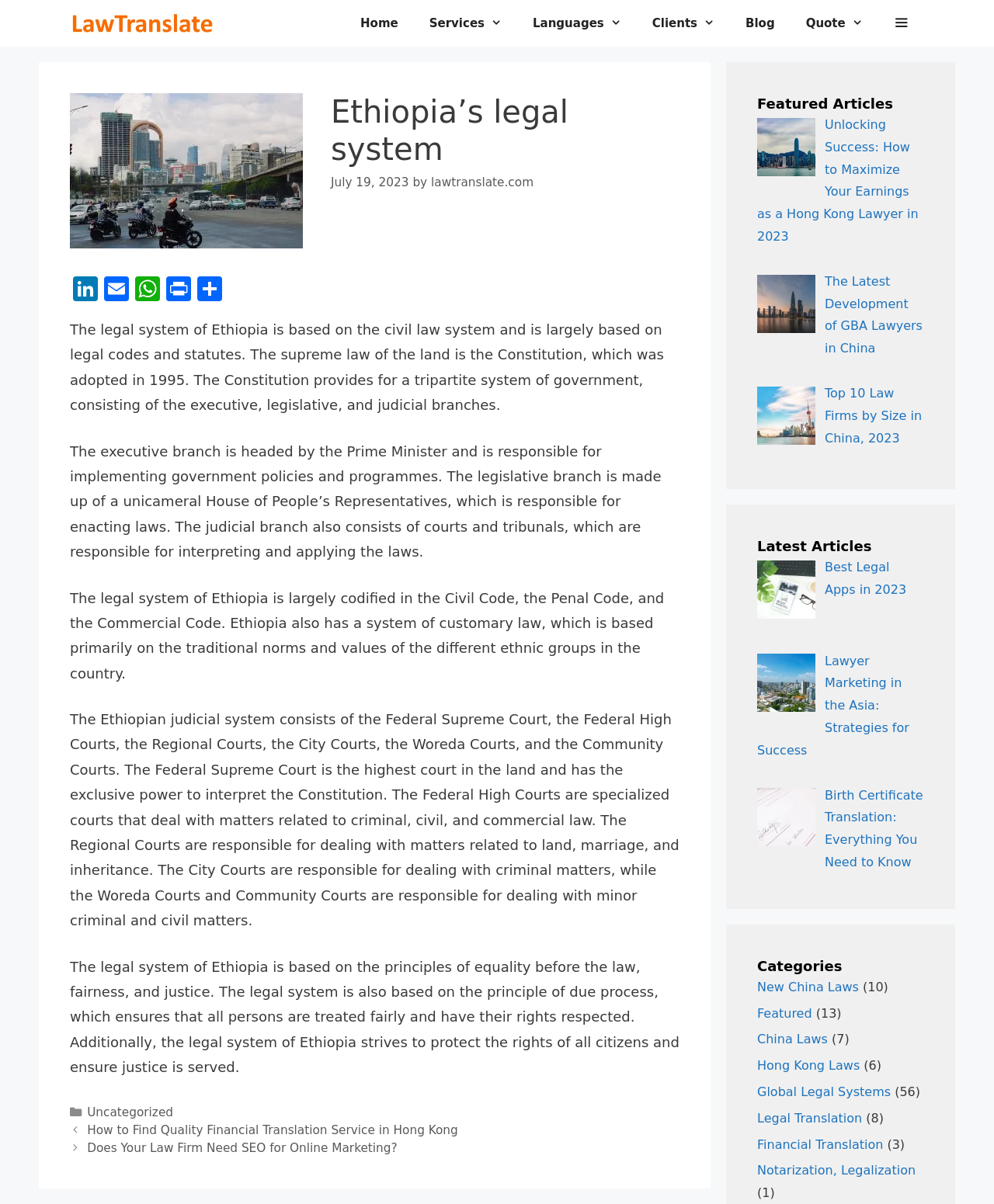Please identify the bounding box coordinates of the element's region that I should click in order to complete the following instruction: "Visit the 'Services' page". The bounding box coordinates consist of four float numbers between 0 and 1, i.e., [left, top, right, bottom].

[0.416, 0.0, 0.52, 0.039]